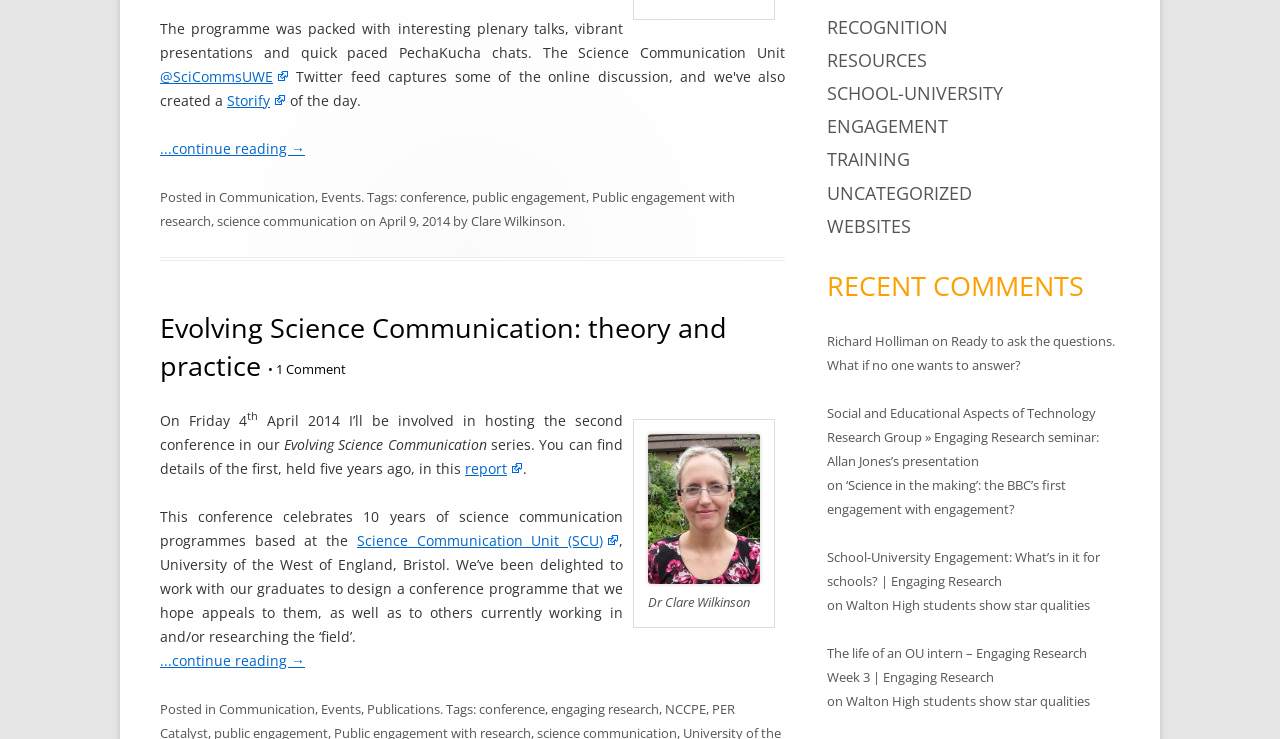Identify the bounding box for the given UI element using the description provided. Coordinates should be in the format (top-left x, top-left y, bottom-right x, bottom-right y) and must be between 0 and 1. Here is the description: NCCPE

[0.52, 0.947, 0.552, 0.971]